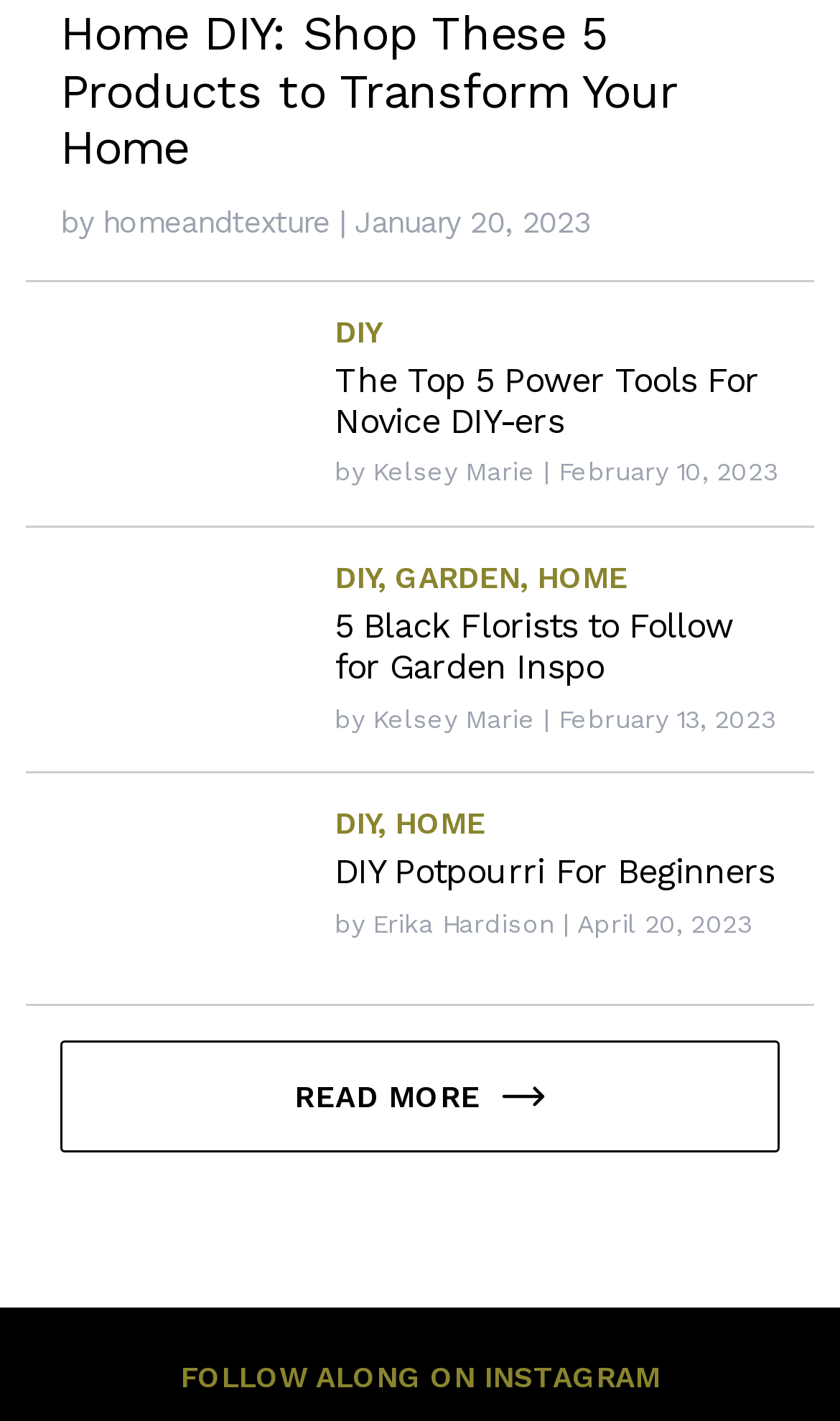Determine the bounding box coordinates of the section I need to click to execute the following instruction: "follow 'Kelsey Marie'". Provide the coordinates as four float numbers between 0 and 1, i.e., [left, top, right, bottom].

[0.444, 0.322, 0.637, 0.343]